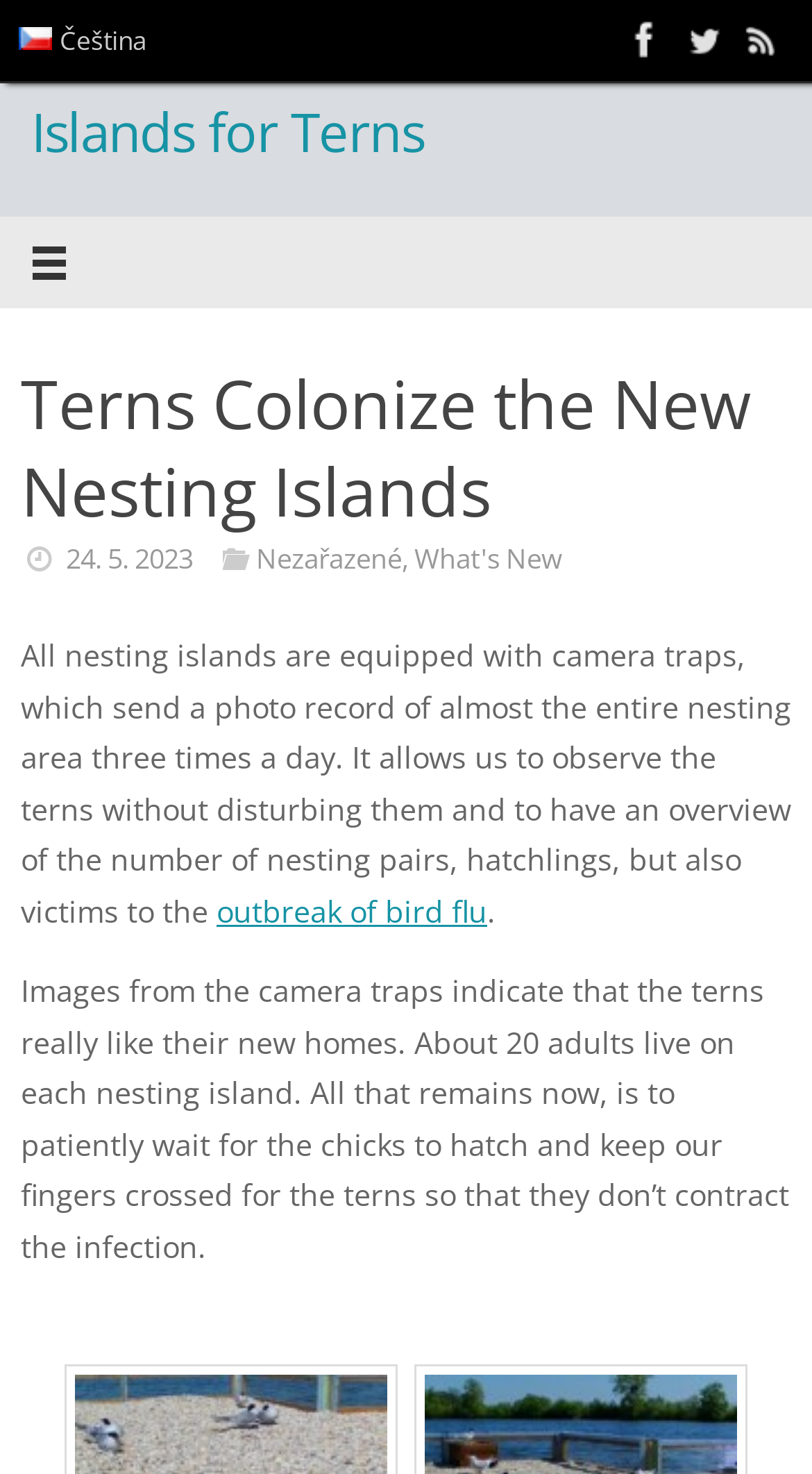How many social media links are there?
Provide a thorough and detailed answer to the question.

I counted the number of social media links at the top of the webpage, which are Facebook, Twitter, and RSS.